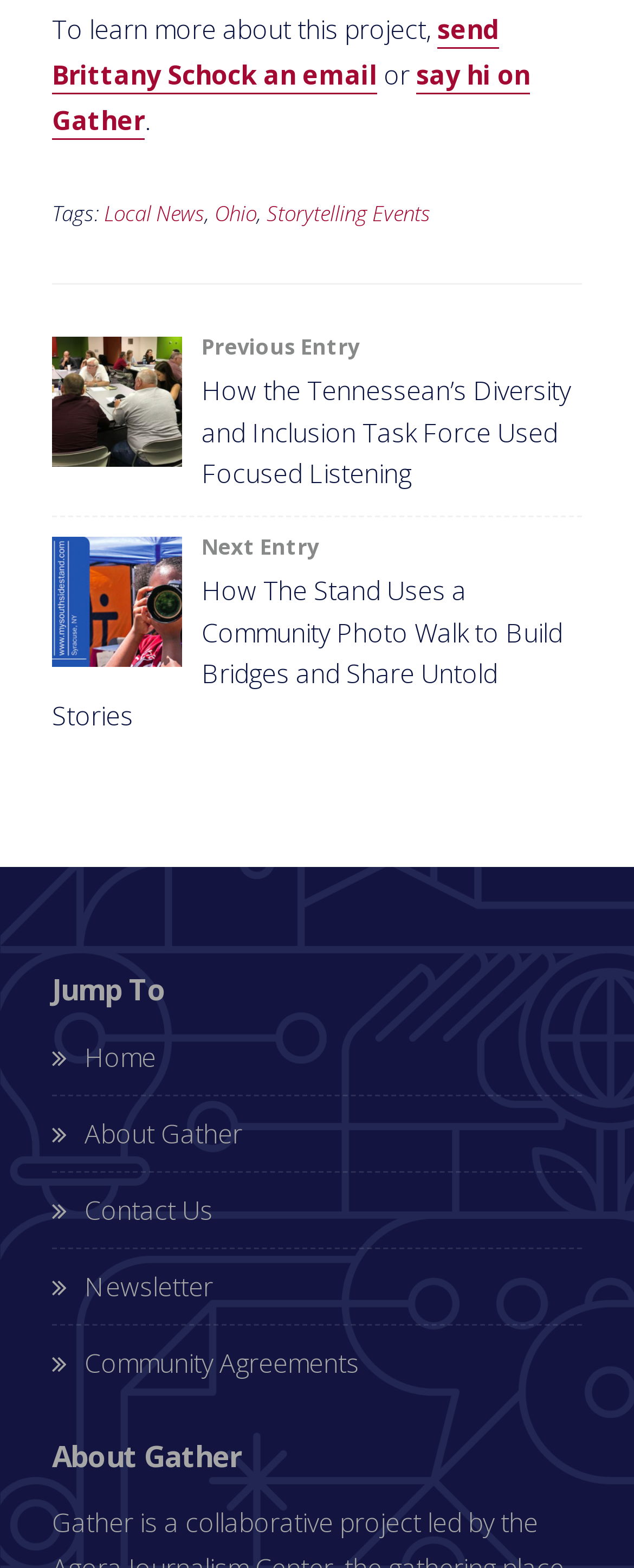Identify the bounding box coordinates of the section that should be clicked to achieve the task described: "Click the link to view the cheese recipe".

None